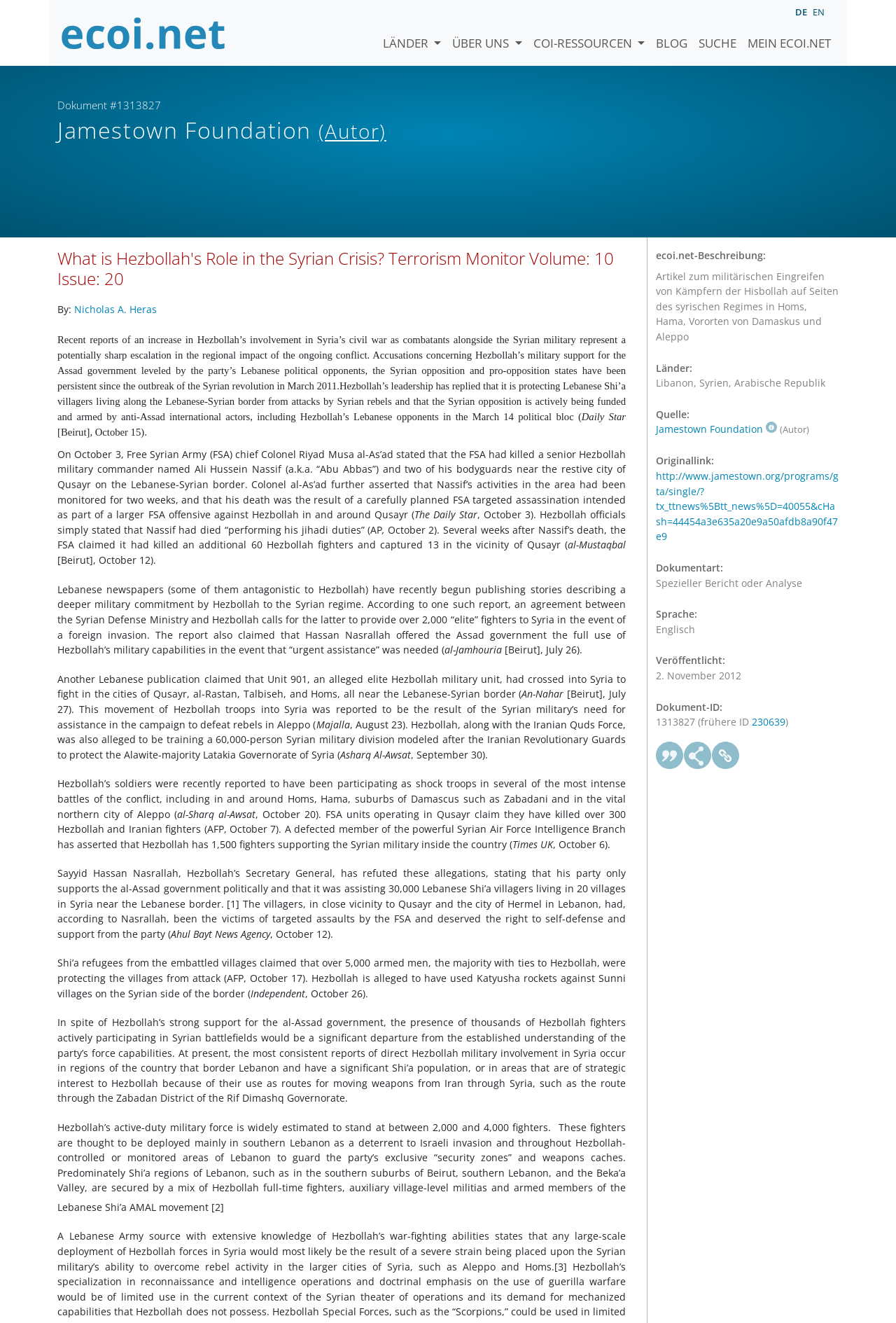What is the name of the foundation that published this article?
Could you please answer the question thoroughly and with as much detail as possible?

I found the answer by looking at the top of the webpage, where it says 'Jamestown Foundation (Autor): “What is Hezbollah's Role in the Syrian Crisis? Terrorism Monitor Volume: 10 Issue: 20“, Dokument #1313827 - ecoi.net'. The 'Jamestown Foundation' is the name of the foundation that published this article.